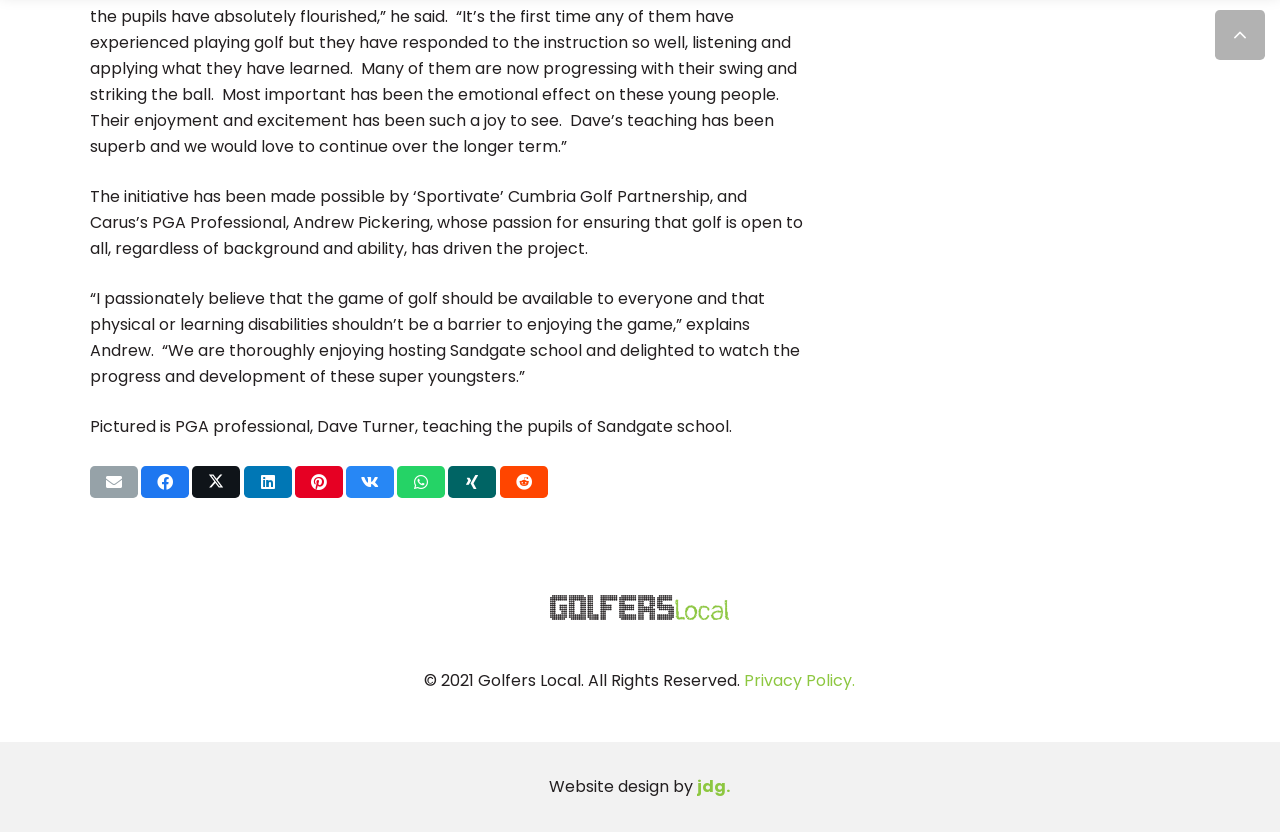Who is the PGA professional quoted in the article?
Based on the image, answer the question with as much detail as possible.

The article mentions a quote from Andrew Pickering, who is a PGA professional, explaining his passion for making golf accessible to everyone regardless of background and ability.